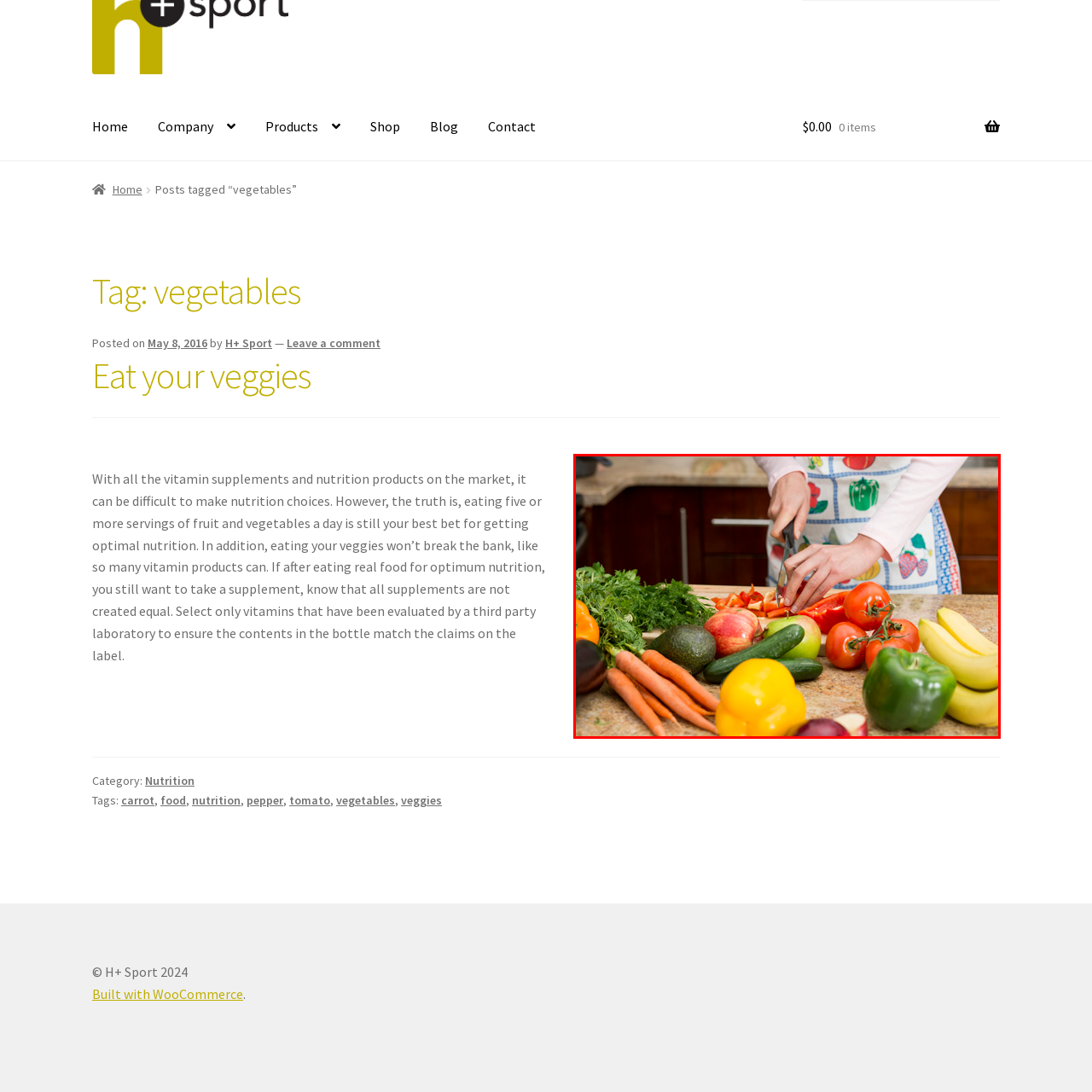What type of peppers are being sliced?
Inspect the image surrounded by the red bounding box and answer the question using a single word or a short phrase.

Red bell peppers